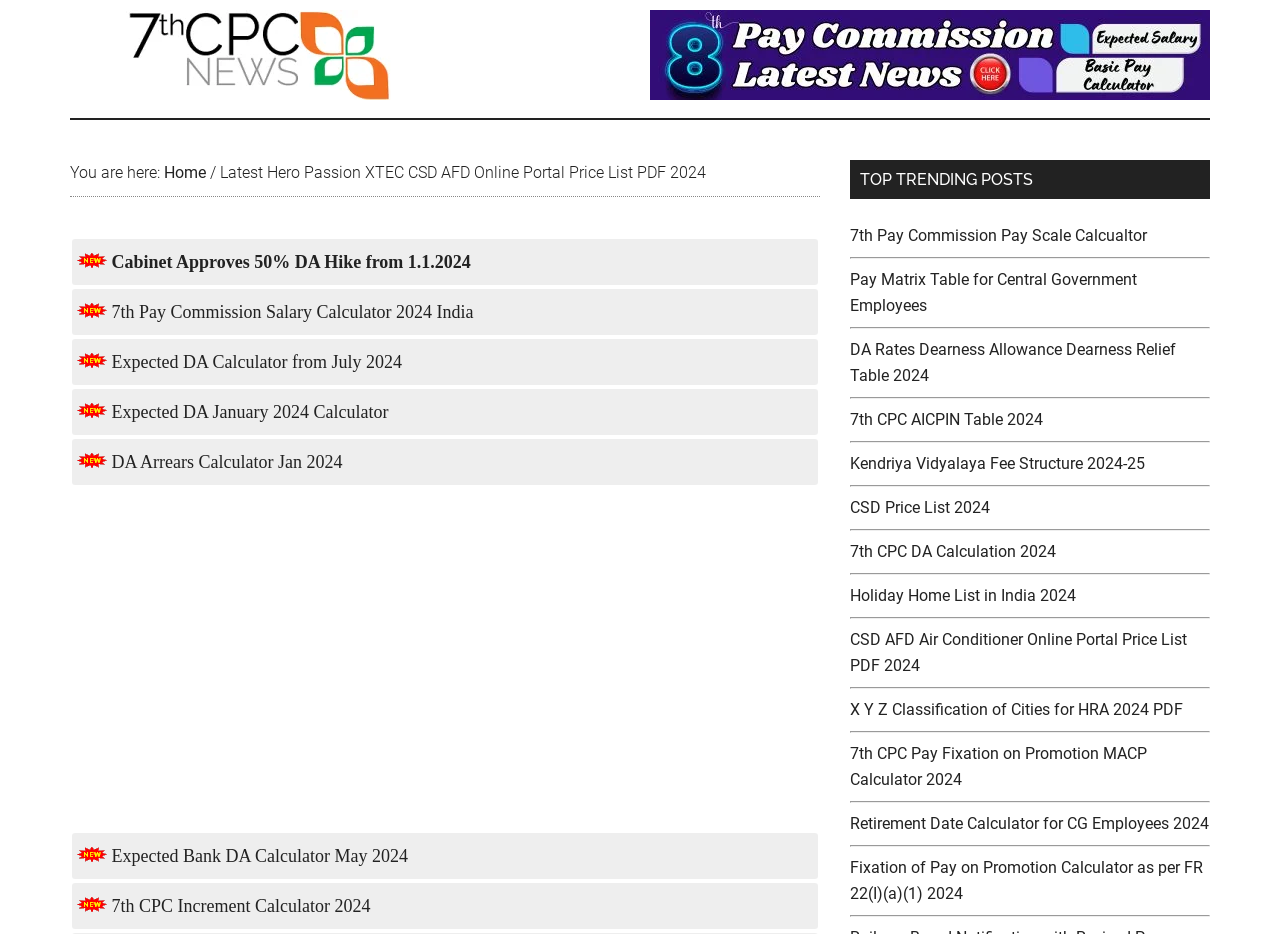Point out the bounding box coordinates of the section to click in order to follow this instruction: "Click on the 'Central Government Employees Latest News' link".

[0.055, 0.011, 0.352, 0.107]